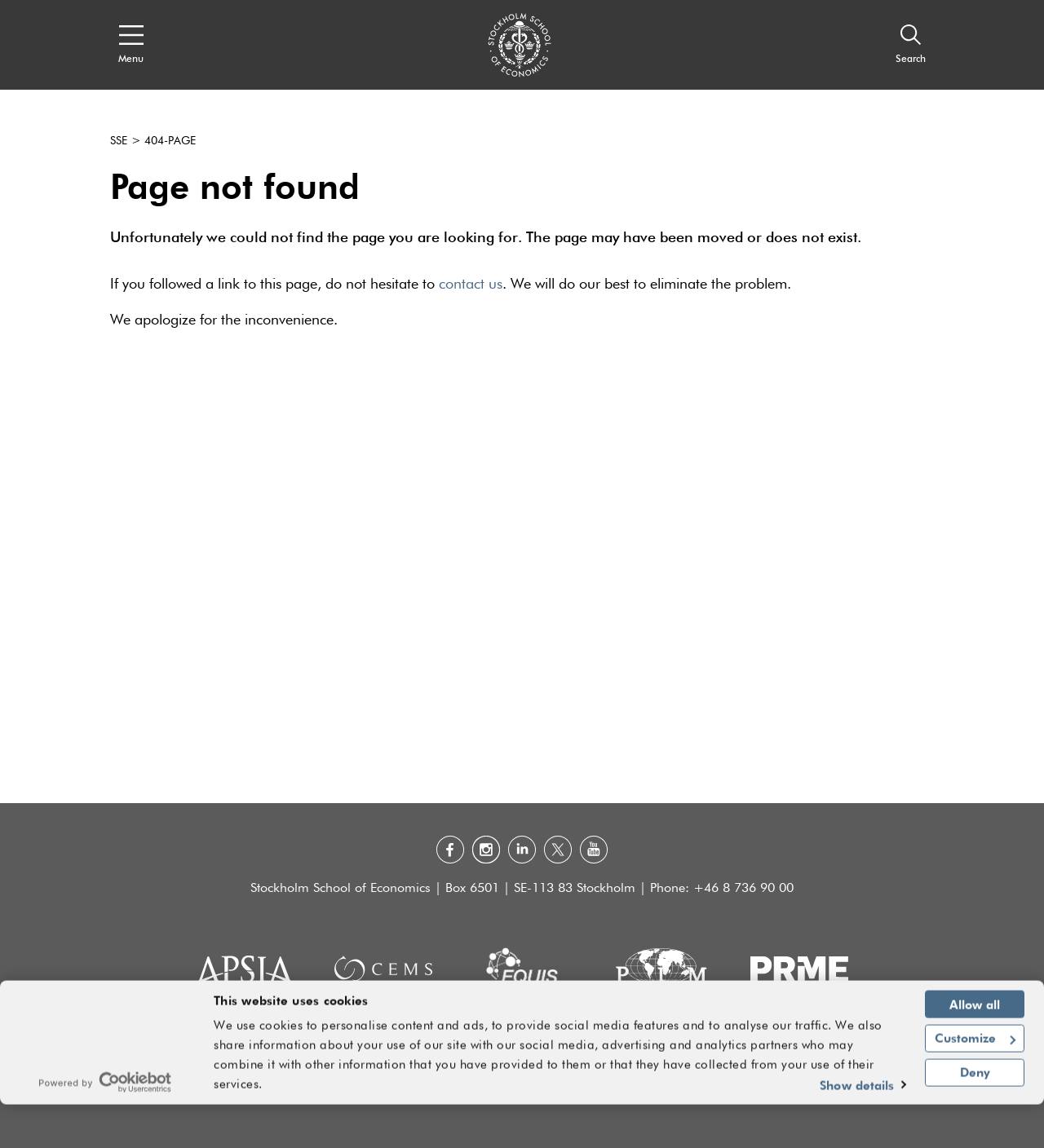Utilize the details in the image to give a detailed response to the question: What is the name of the school?

I found the answer by looking at the bottom of the webpage, where the contact information is provided, and it says 'Stockholm School of Economics | Box 6501 | SE-113 83 Stockholm | Phone: +46 8 736 90 00'.